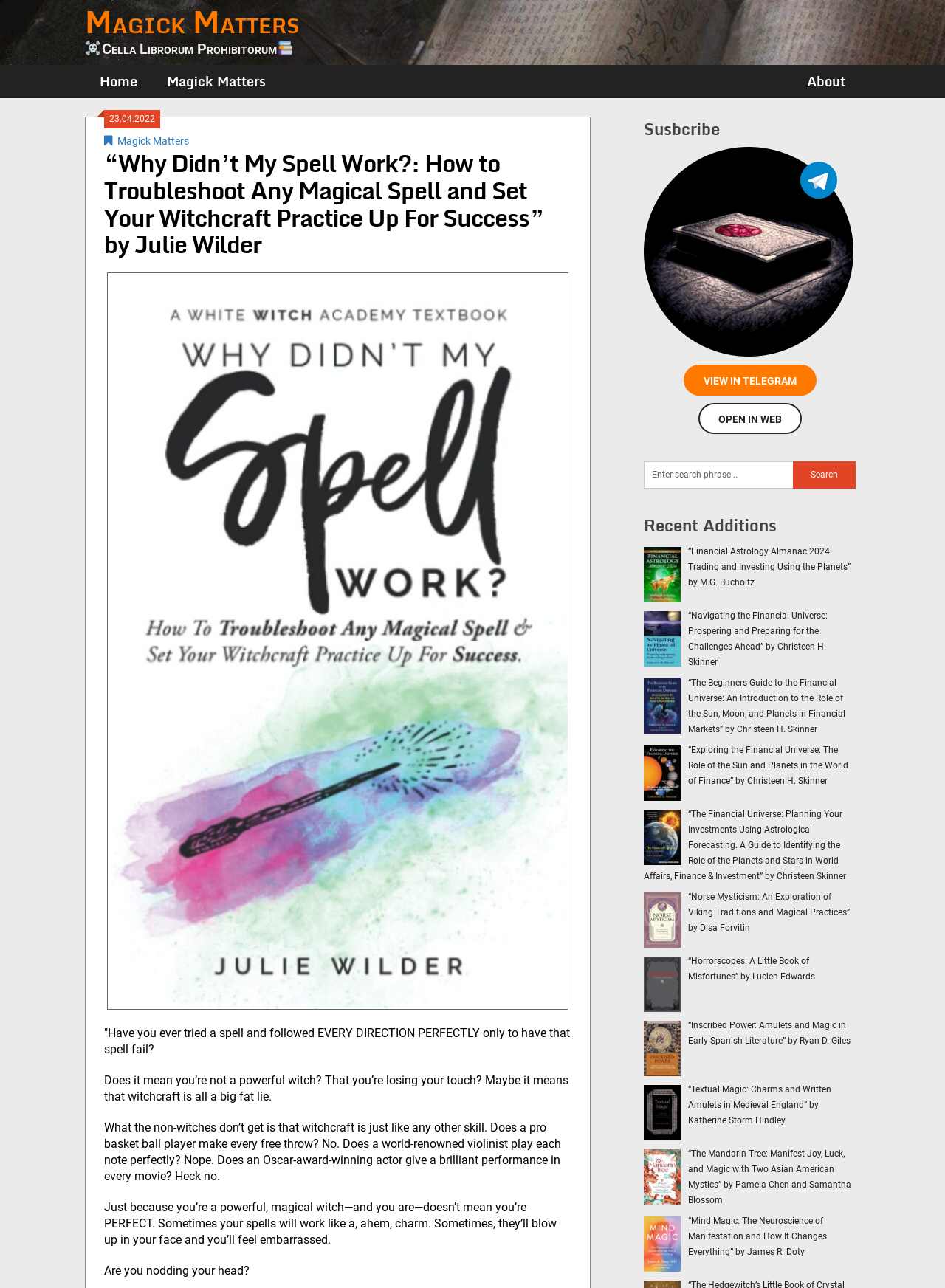How many recent additions are listed?
Use the image to answer the question with a single word or phrase.

11